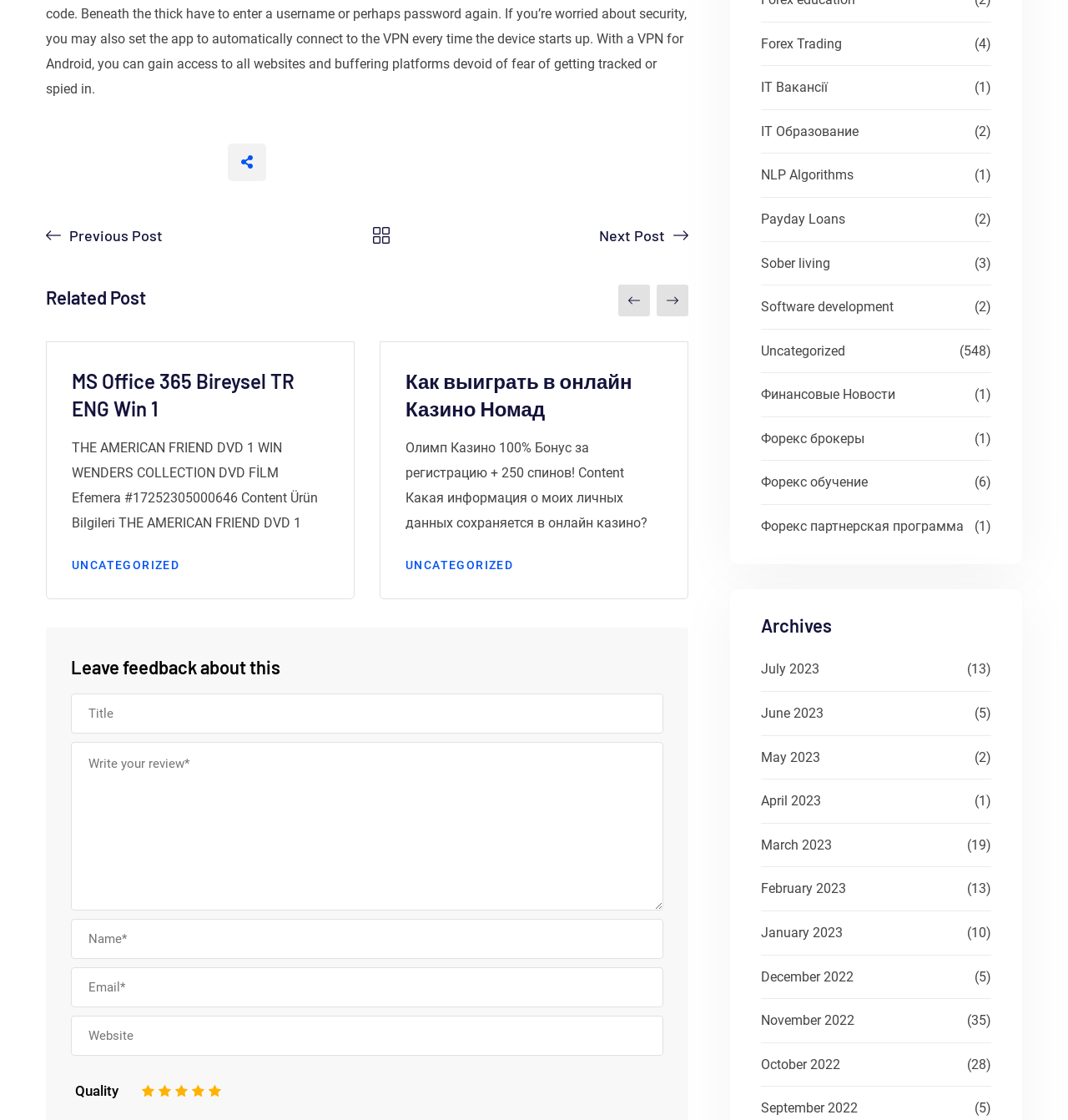Please answer the following question as detailed as possible based on the image: 
What is the category of the post with the title 'Как выиграть в онлайн Казино Номад ️'?

I found the category of the post by looking at the link element with the text 'UNCATEGORIZED' which is a sibling of the heading element with the text 'Как выиграть в онлайн Казино Номад ️'.